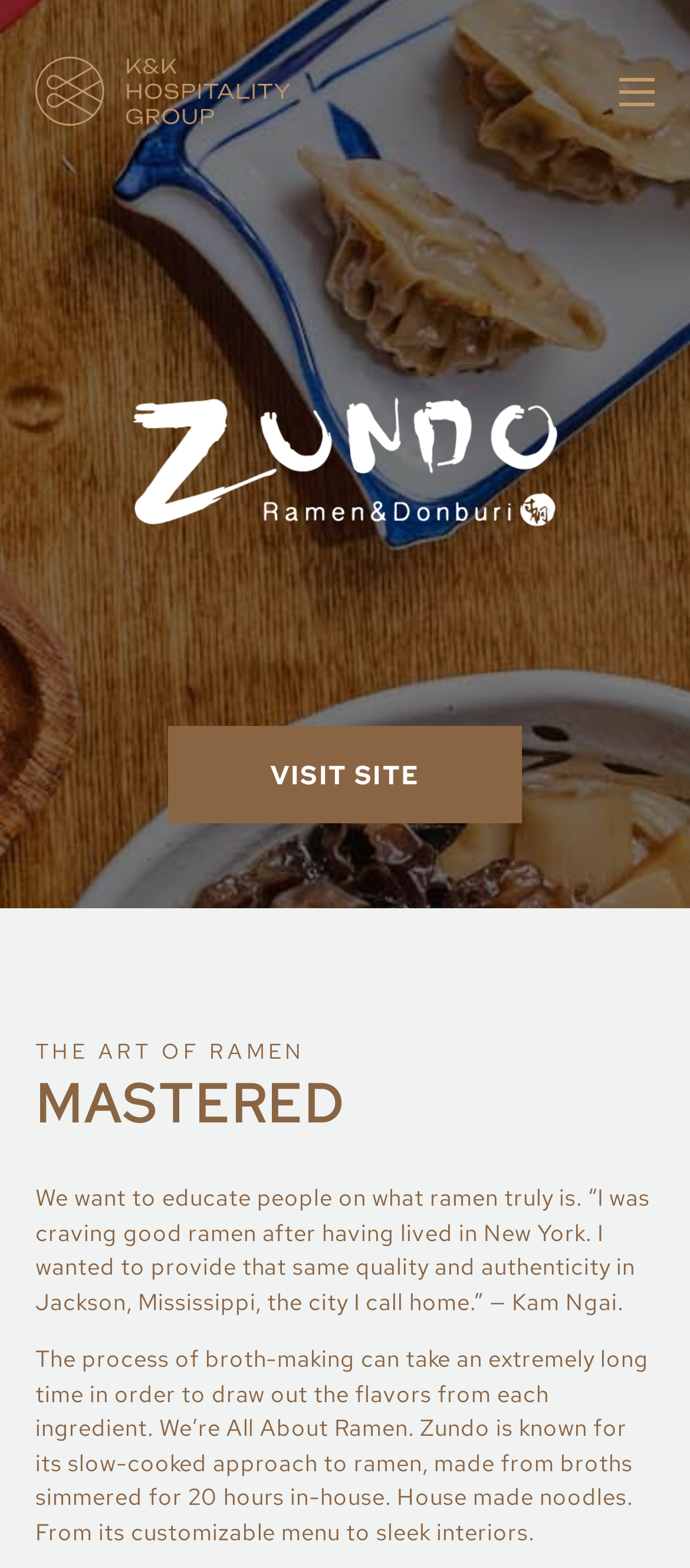Return the bounding box coordinates of the UI element that corresponds to this description: "Visit Site". The coordinates must be given as four float numbers in the range of 0 and 1, [left, top, right, bottom].

[0.244, 0.463, 0.756, 0.525]